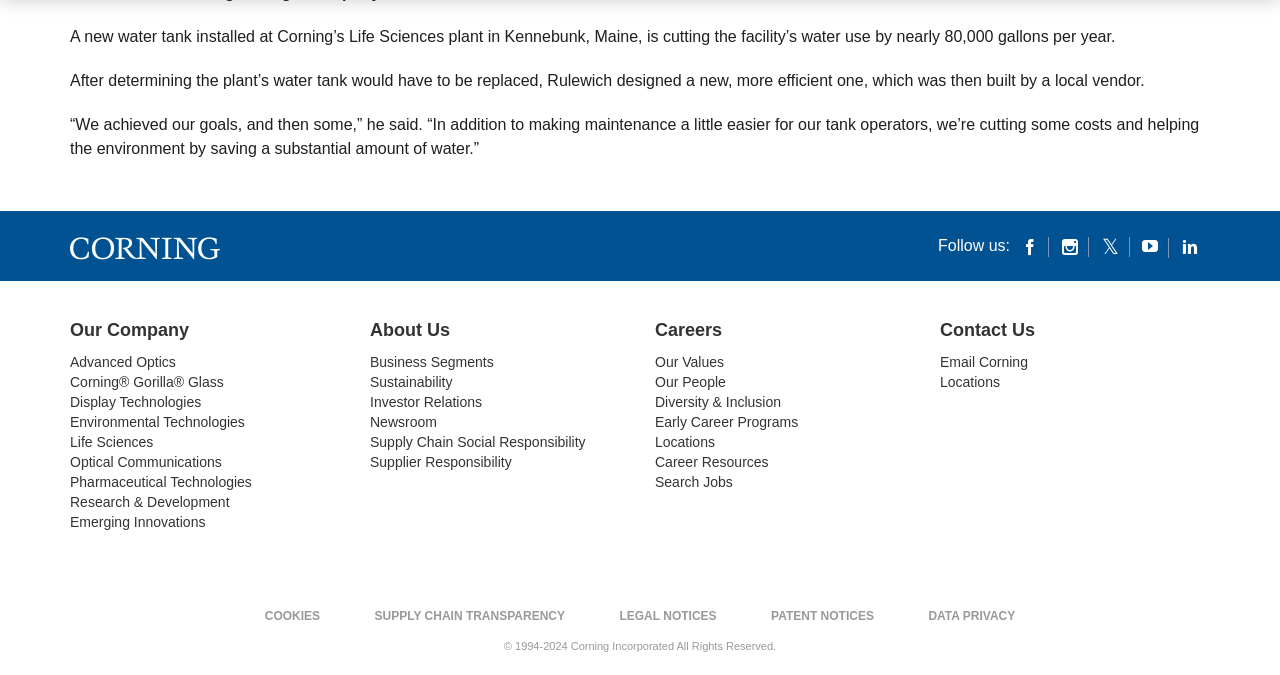Provide the bounding box coordinates for the area that should be clicked to complete the instruction: "Learn more about Life Sciences".

[0.055, 0.644, 0.12, 0.667]